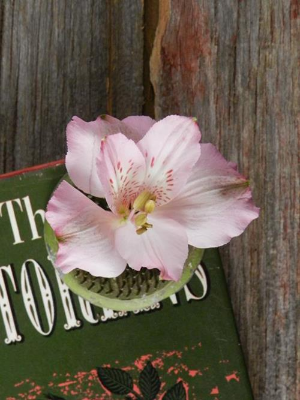Convey a detailed narrative of what is depicted in the image.

This image showcases the stunning Primadonna Pink Alstroemeria, a captivating flower notable for its delicate pink petals adorned with speckled accents. Positioned elegantly atop a textured wooden surface, the flower is displayed in a charming green pot that enhances its vibrant hue. The backdrop features an aged book, its cover partially visible, adding an element of rustic charm and evoking a sense of nostalgia. This arrangement beautifully illustrates the flower's versatile appeal for bouquets and centerpieces, making it a perfect choice for special occasions and everyday elegance. Ideal for those looking to bring a touch of joy and refinement to their floral designs, the Primadonna Pink Alstroemeria epitomizes grace and beauty in nature.